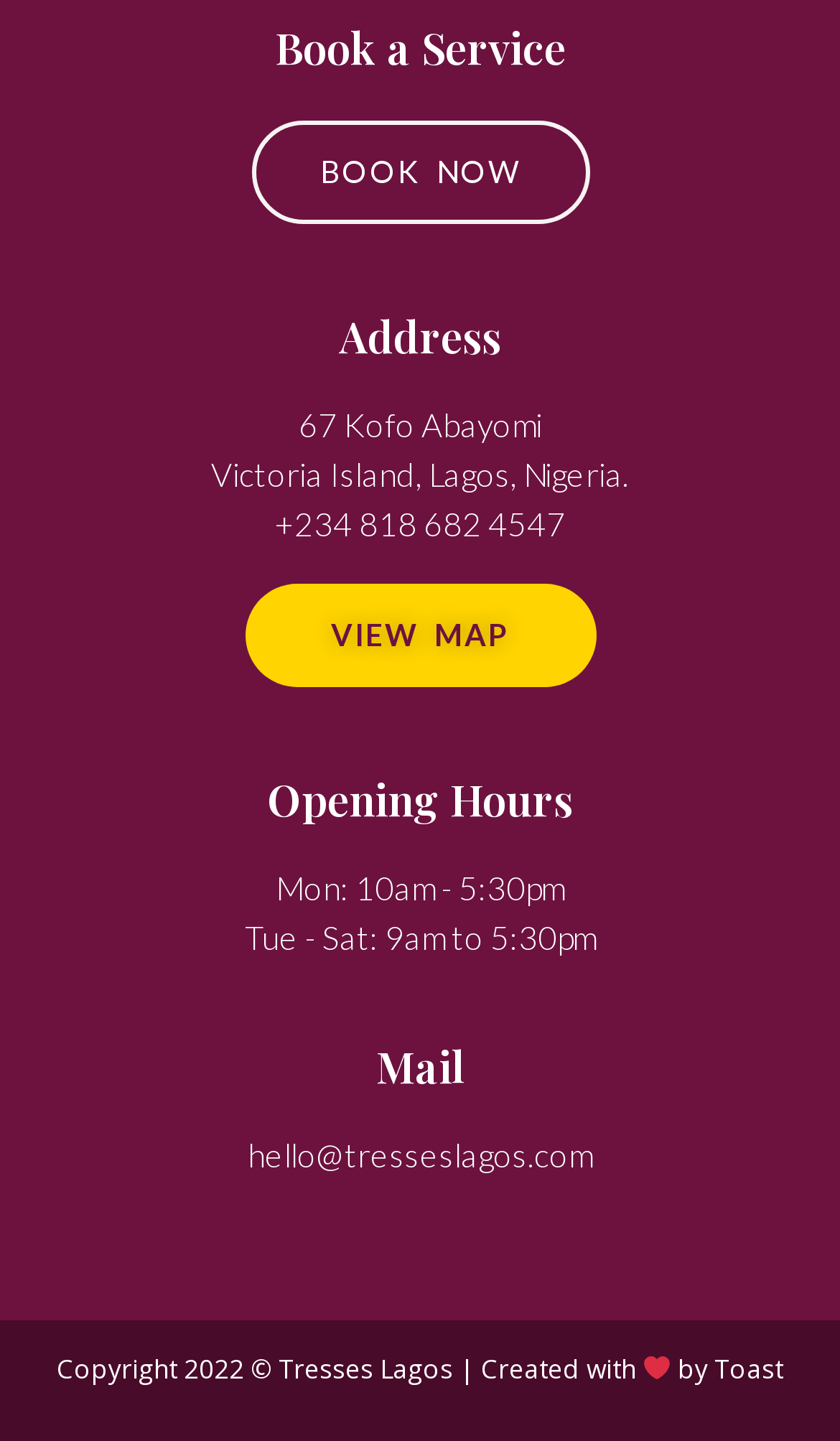What is the phone number of Tresses Lagos?
Provide a detailed and extensive answer to the question.

I found the phone number by looking at the headings on the webpage, specifically the one that mentions the phone number, and also noticing that it's a clickable link.